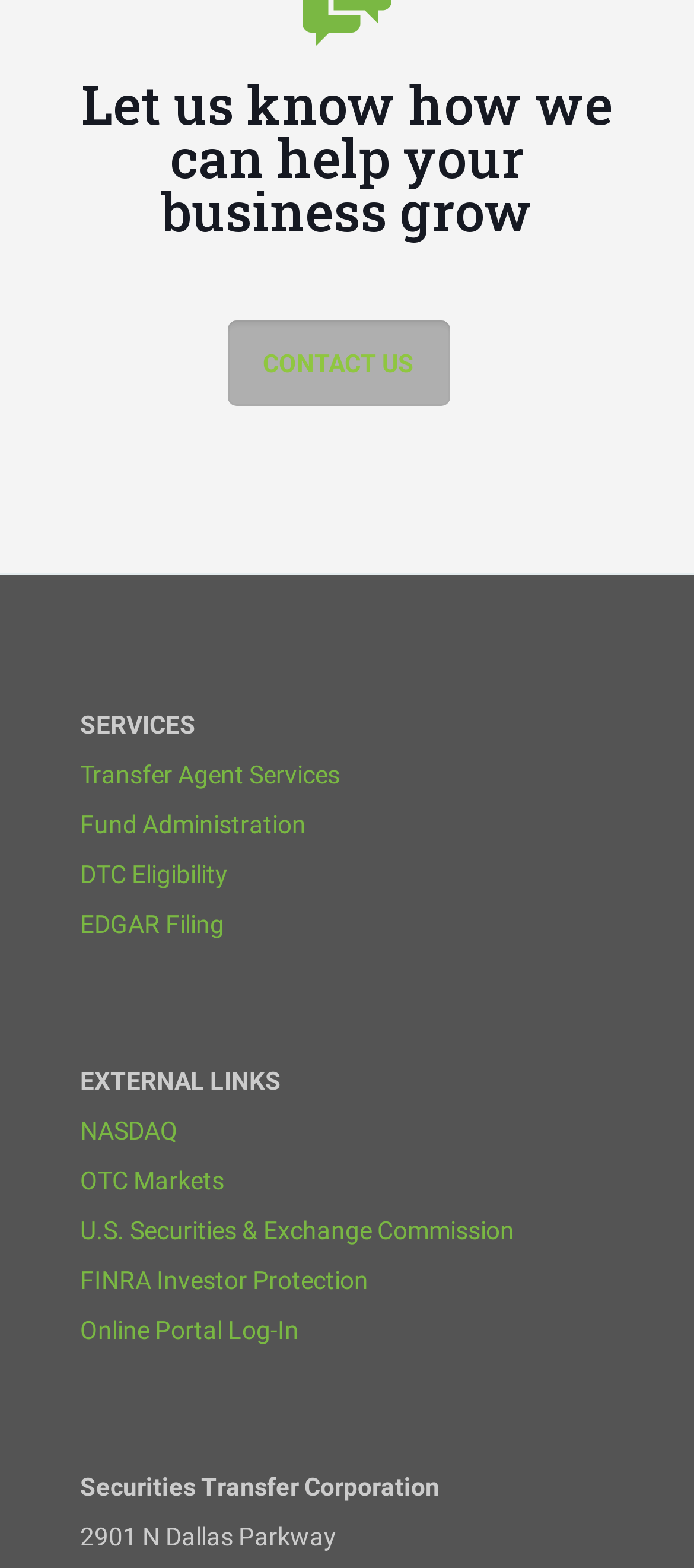Determine the bounding box coordinates for the area that should be clicked to carry out the following instruction: "Click on CONTACT US".

[0.327, 0.204, 0.647, 0.259]